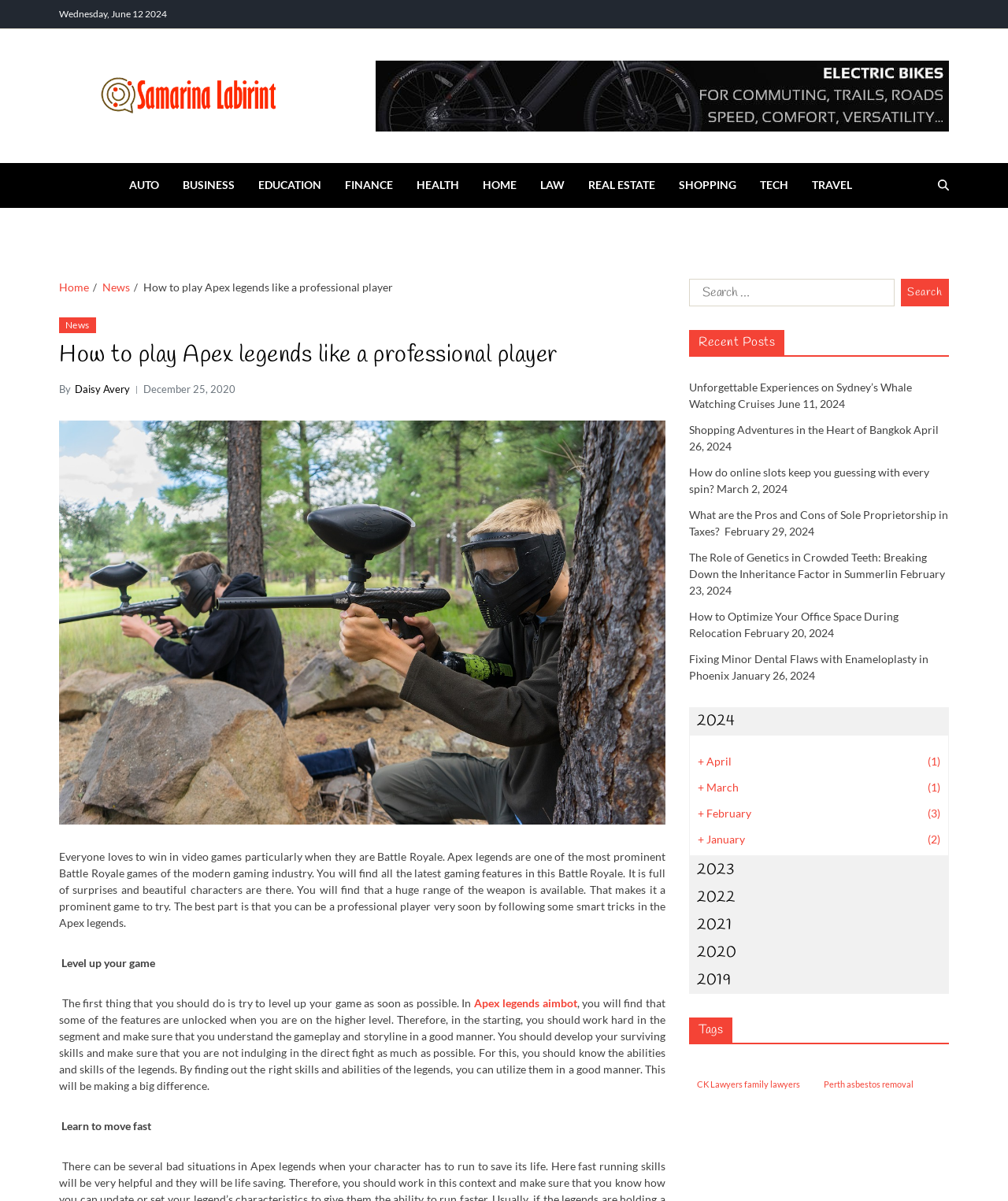Please identify the bounding box coordinates of the element I need to click to follow this instruction: "Read the latest news".

[0.059, 0.106, 0.899, 0.134]